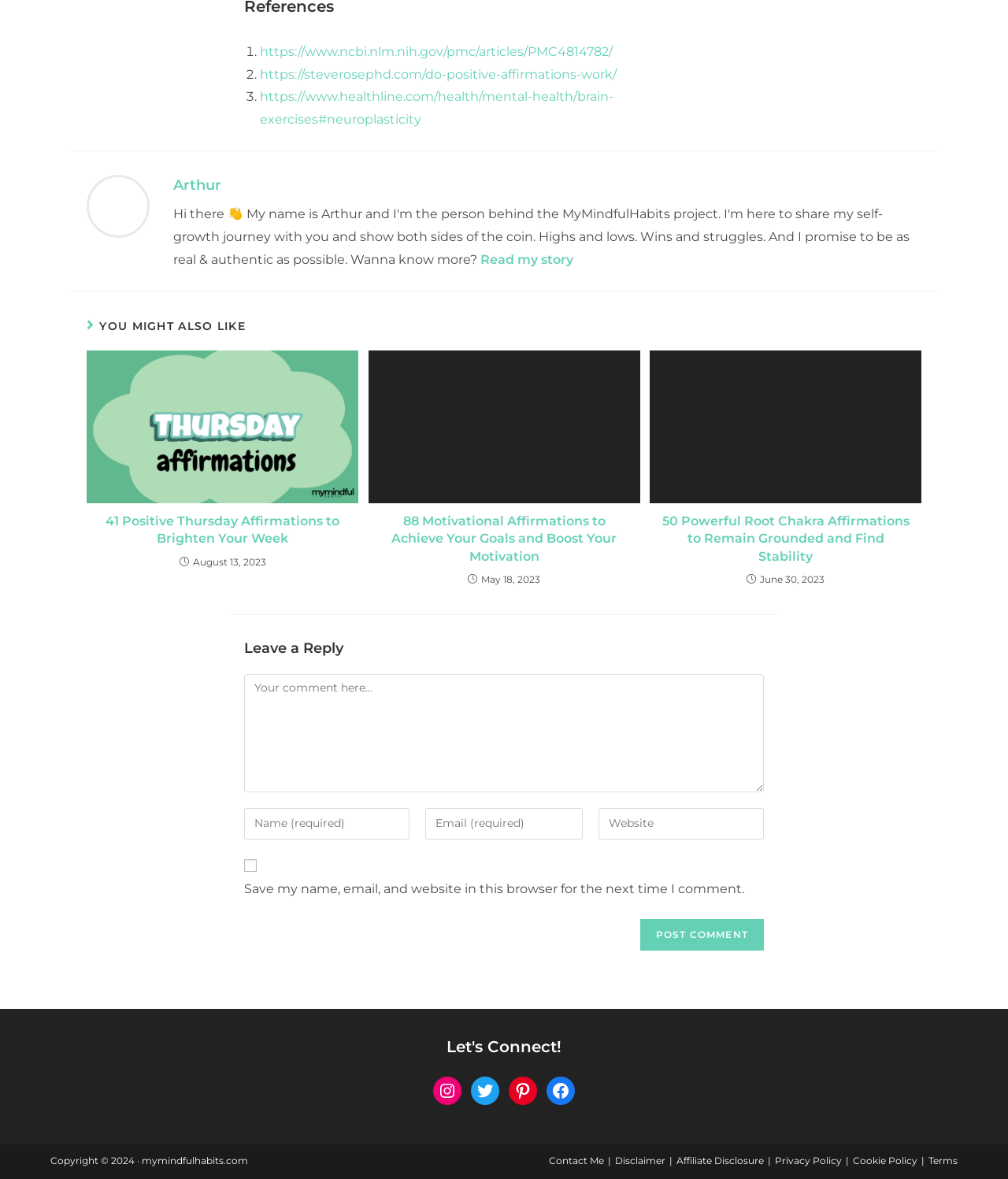Provide a single word or phrase to answer the given question: 
What is the purpose of the textbox 'Enter your name or username to comment'?

To enter name or username to comment